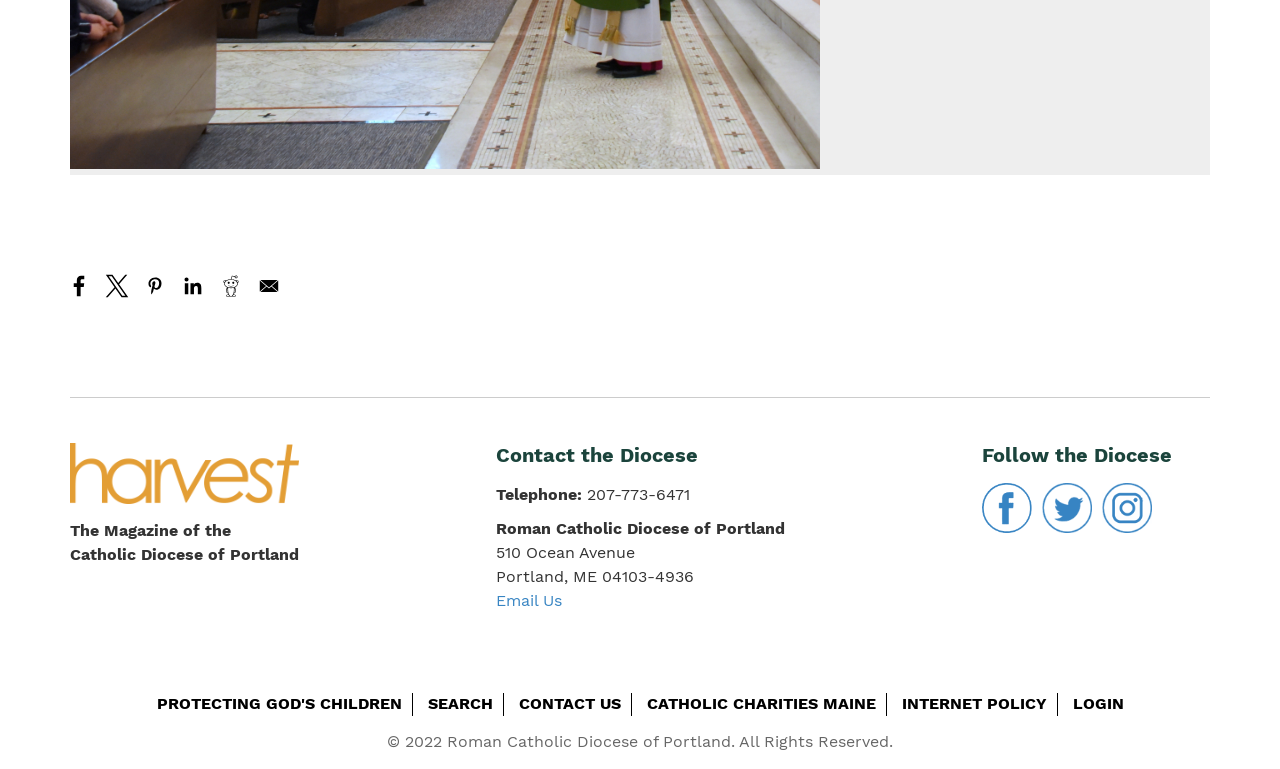Kindly provide the bounding box coordinates of the section you need to click on to fulfill the given instruction: "Follow the Diocese on Facebook".

[0.767, 0.629, 0.806, 0.694]